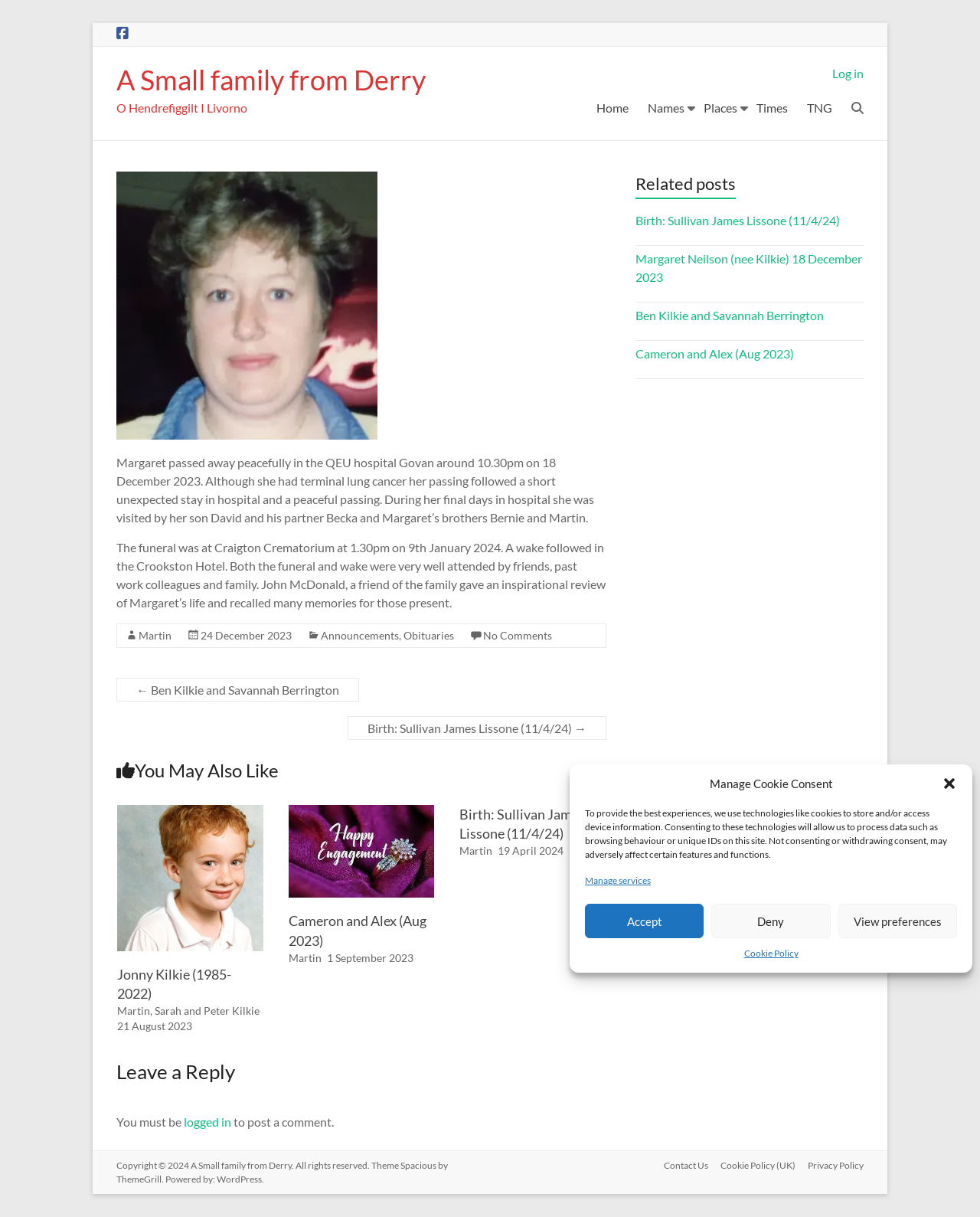Provide the bounding box coordinates for the UI element that is described as: "Birth: Sullivan James Lissone (11/4/24)".

[0.469, 0.662, 0.597, 0.692]